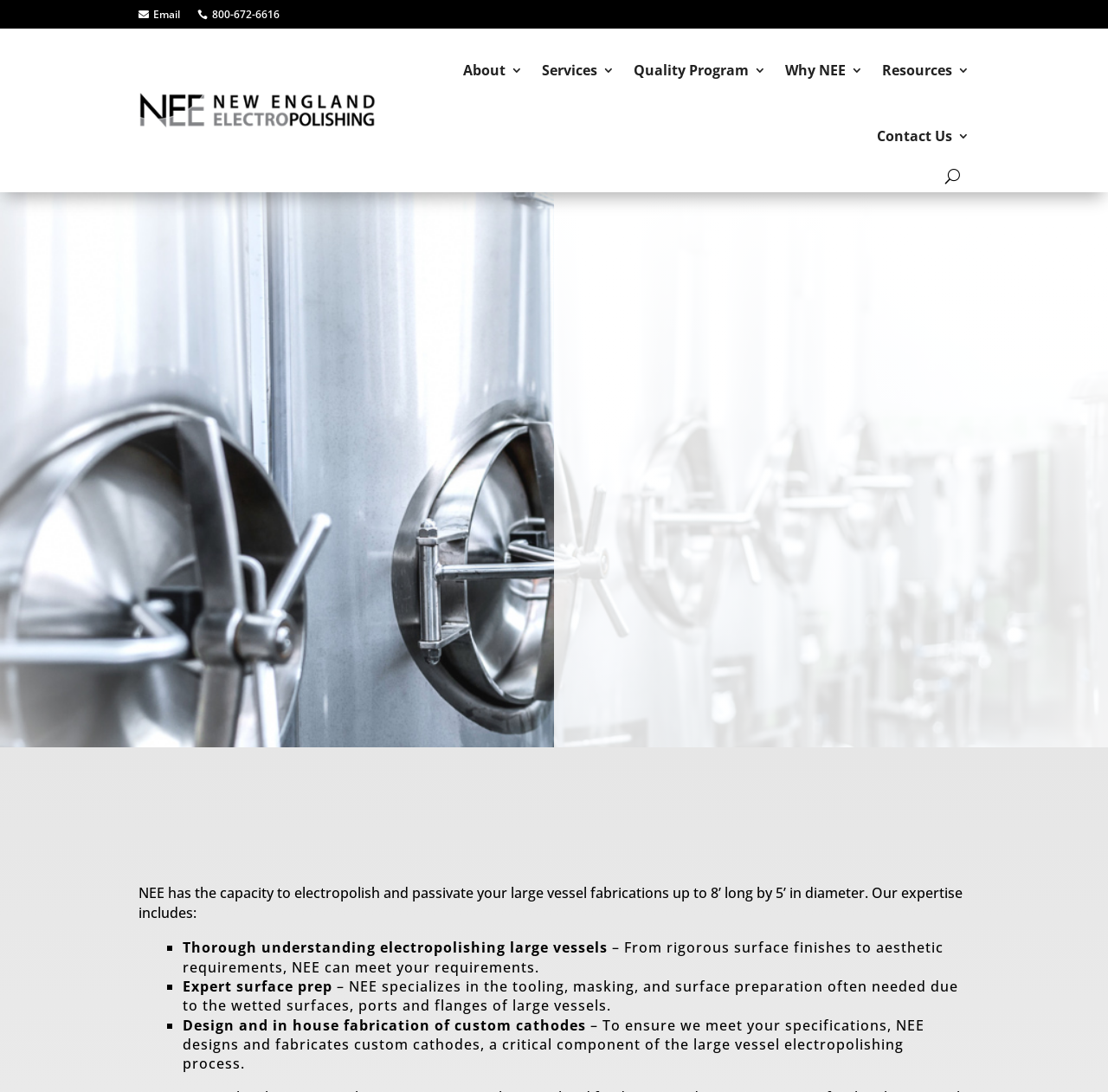Determine the bounding box coordinates for the UI element with the following description: "Why NEE". The coordinates should be four float numbers between 0 and 1, represented as [left, top, right, bottom].

[0.709, 0.034, 0.779, 0.094]